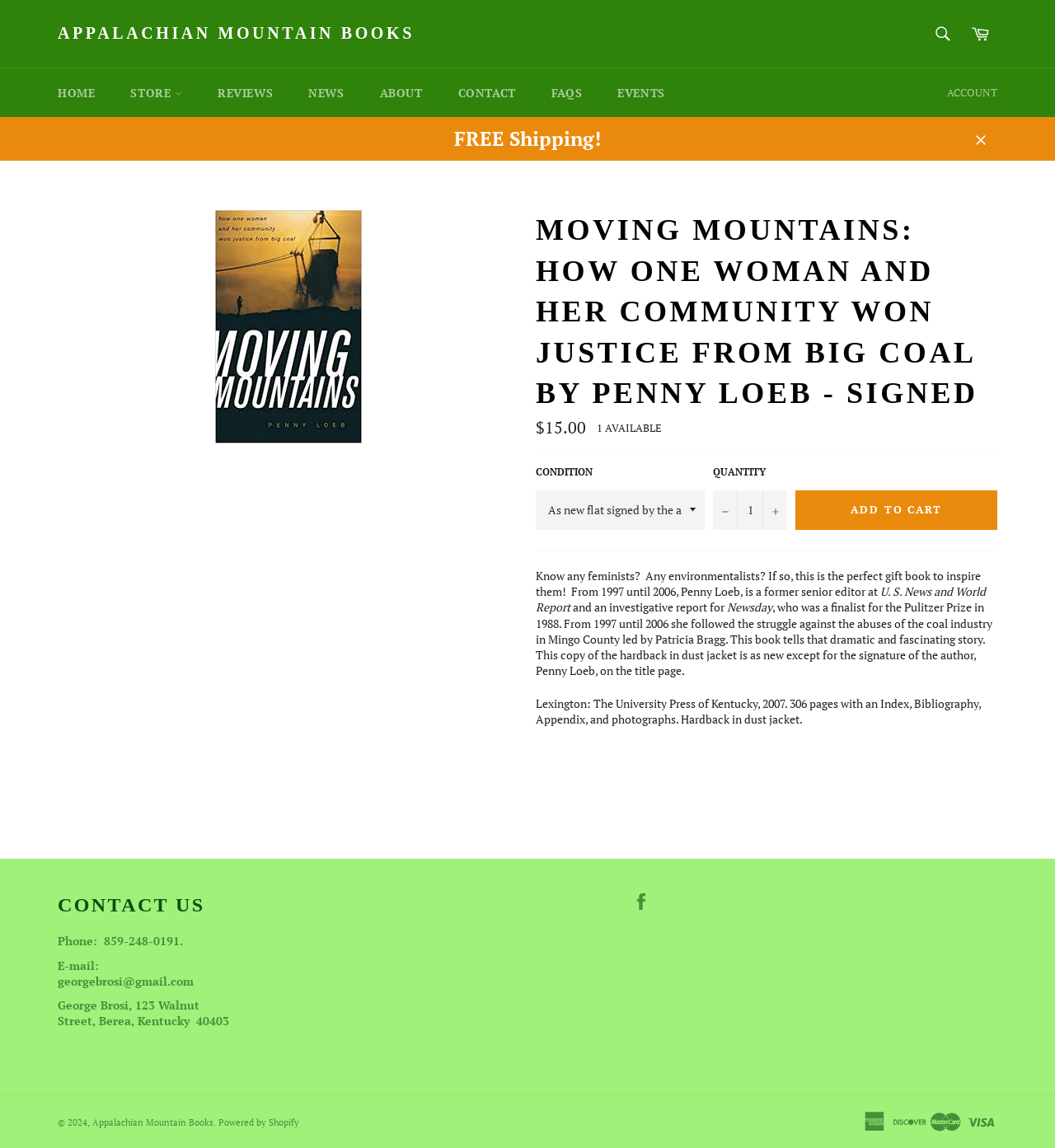Please determine the bounding box coordinates of the element to click on in order to accomplish the following task: "Contact us". Ensure the coordinates are four float numbers ranging from 0 to 1, i.e., [left, top, right, bottom].

[0.055, 0.777, 0.22, 0.801]